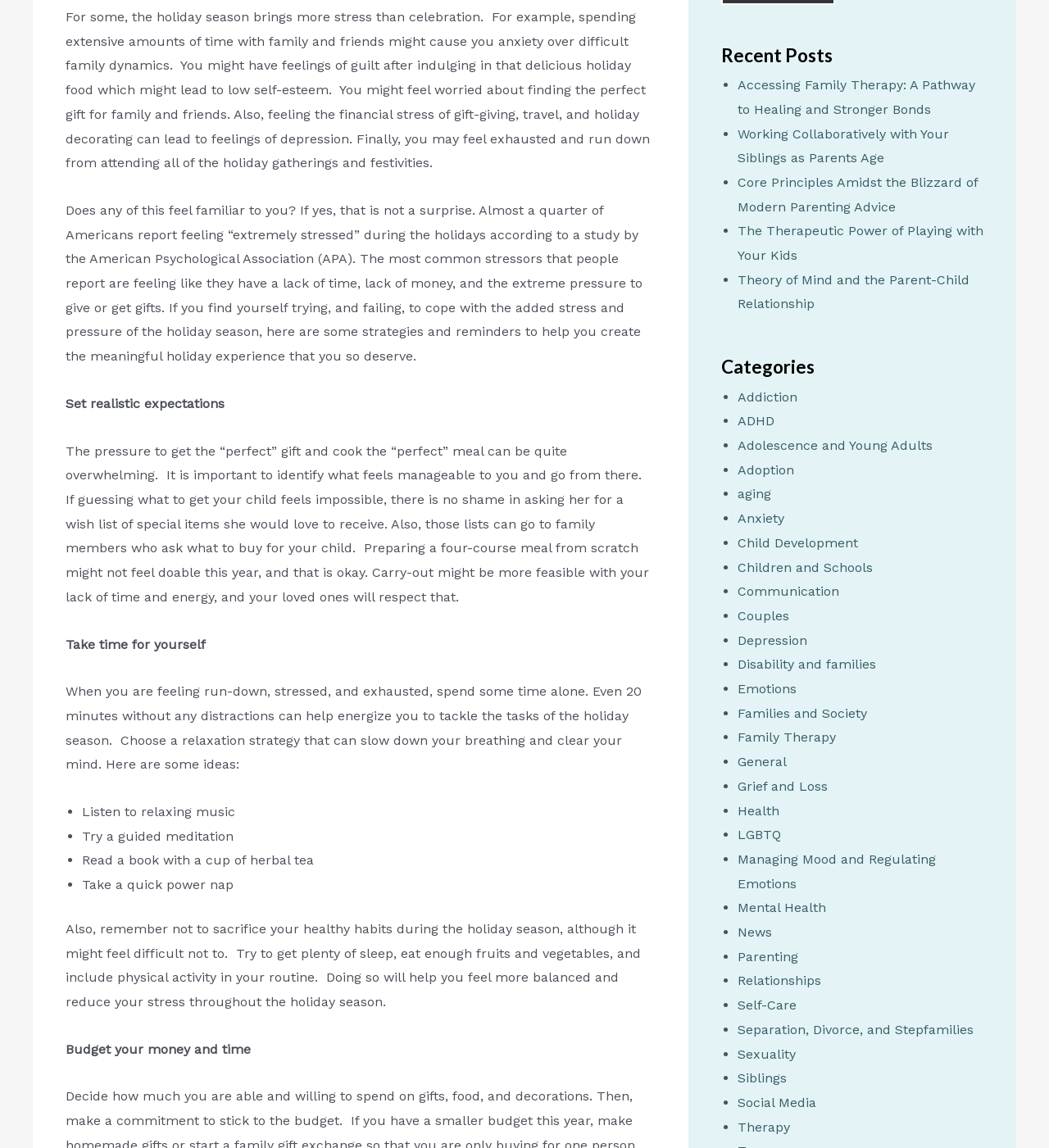Show the bounding box coordinates for the HTML element described as: "Jack Smith Jr".

None